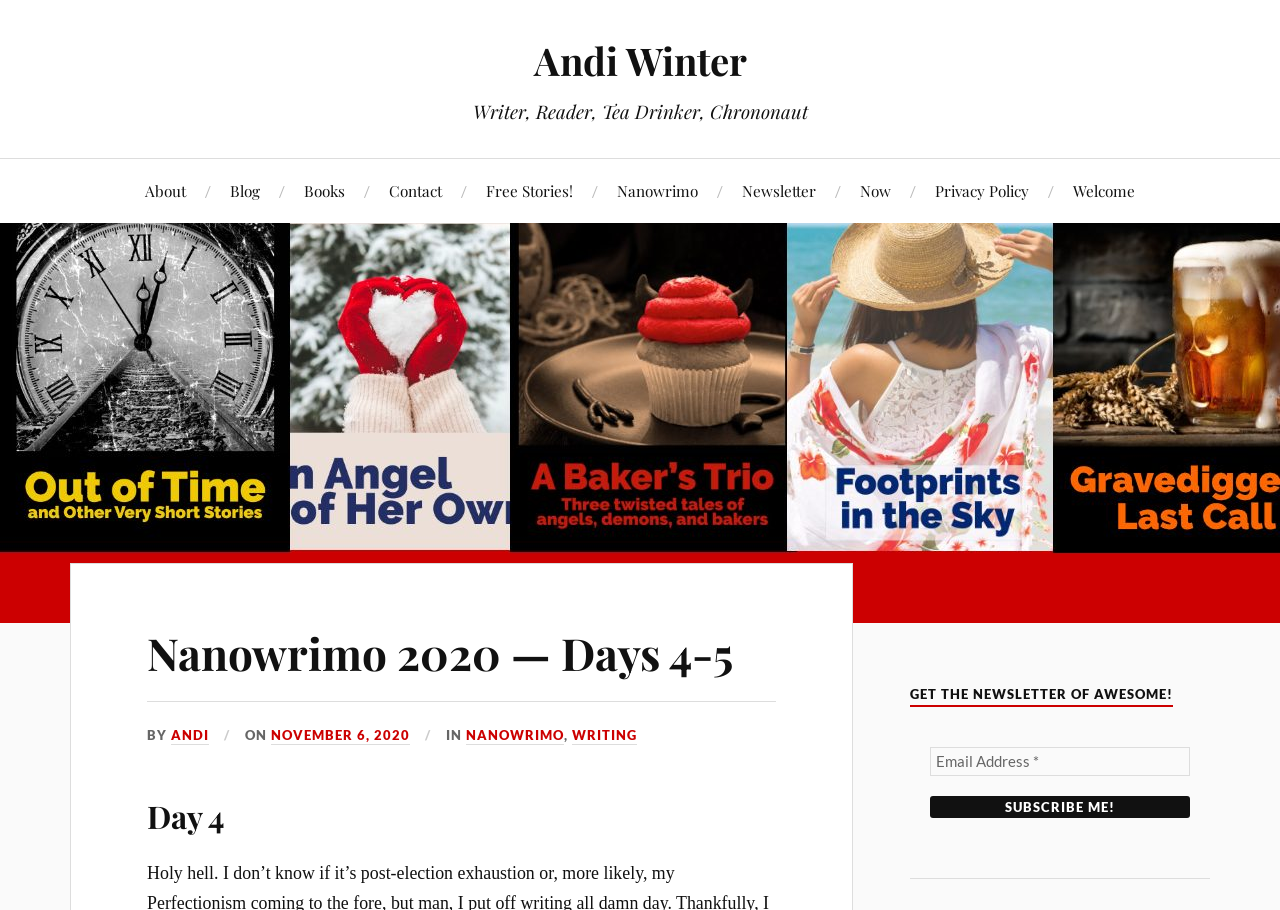Can you provide the bounding box coordinates for the element that should be clicked to implement the instruction: "Search for something"?

None